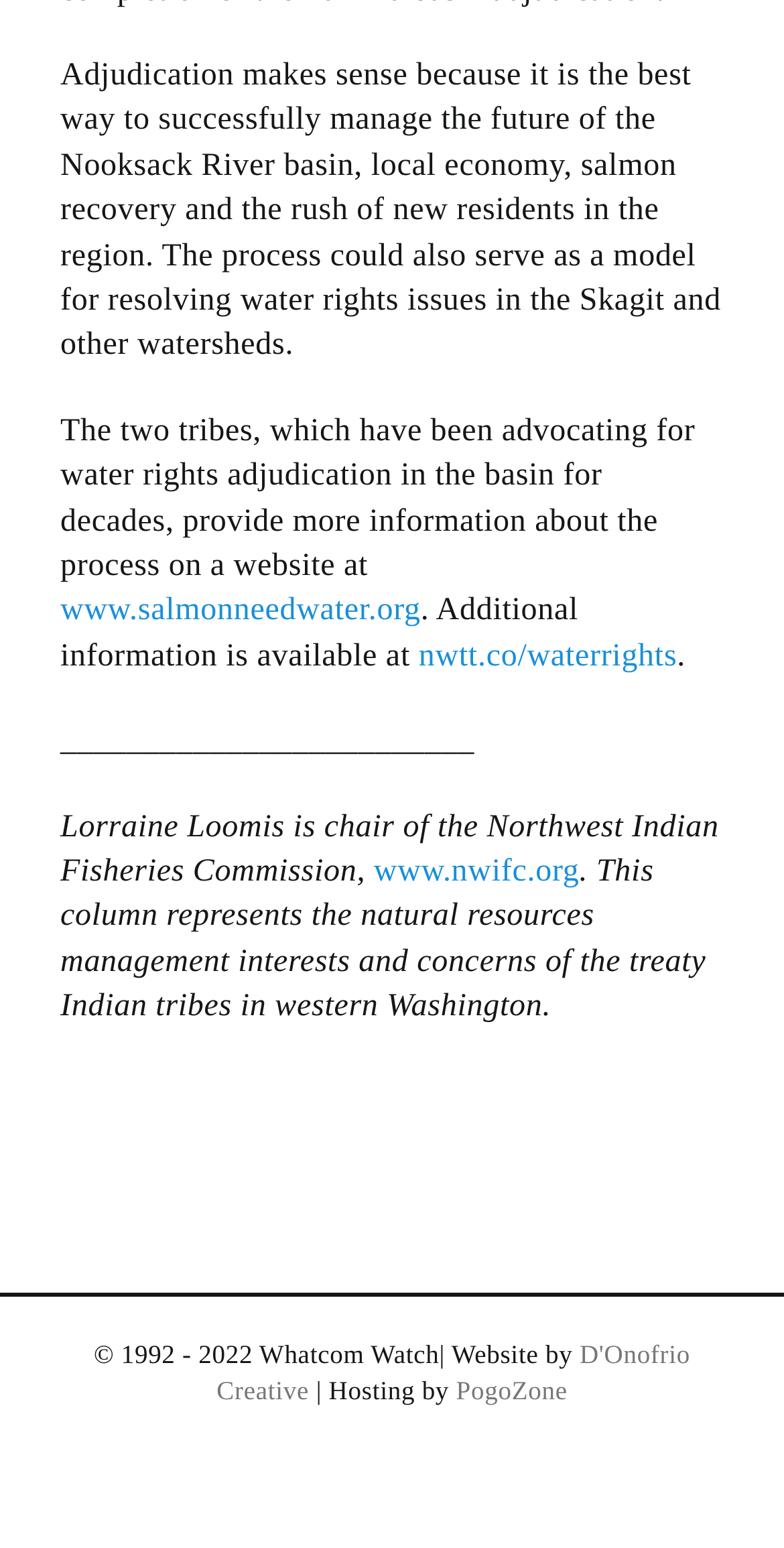Locate and provide the bounding box coordinates for the HTML element that matches this description: "D'Onofrio Creative".

[0.276, 0.864, 0.88, 0.907]